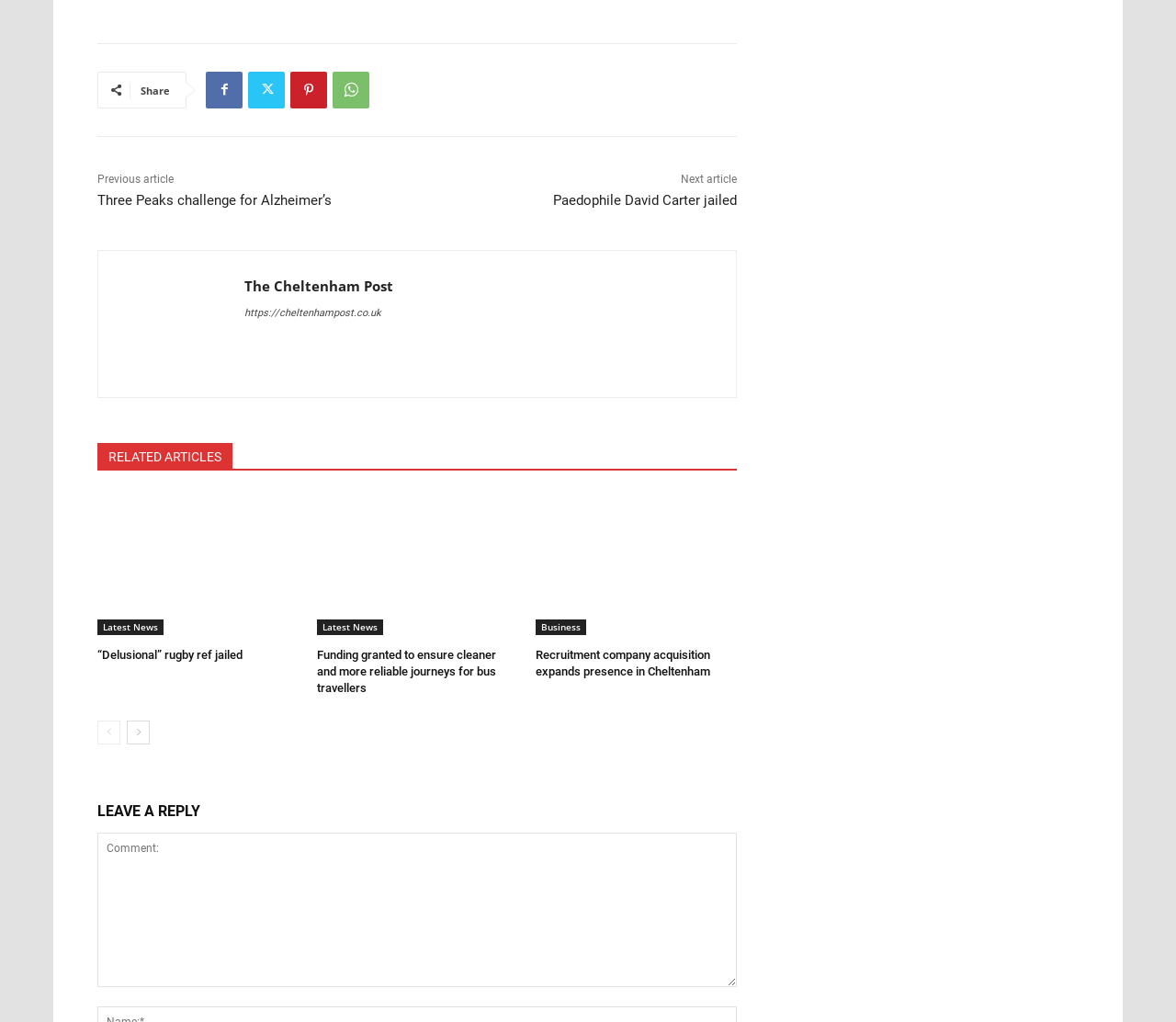What is the navigation option to go to the previous page? Based on the image, give a response in one word or a short phrase.

prev-page